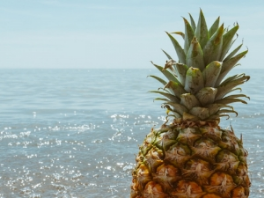Offer an in-depth description of the image shown.

The image showcases a vibrant pineapple, symbolizing the tropical and culinary delights of the Bahamas. Set against a sparkling ocean backdrop, the scene evokes a sense of warmth and relaxation. This striking visual resonates with themes from the associated text about Bahamian food and cuisine, inviting viewers to explore the "Summer Fruits of The Bahamas." The imagery of the pineapple not only highlights the region's agricultural richness but also encourages an appreciation for local flavors and culinary traditions.